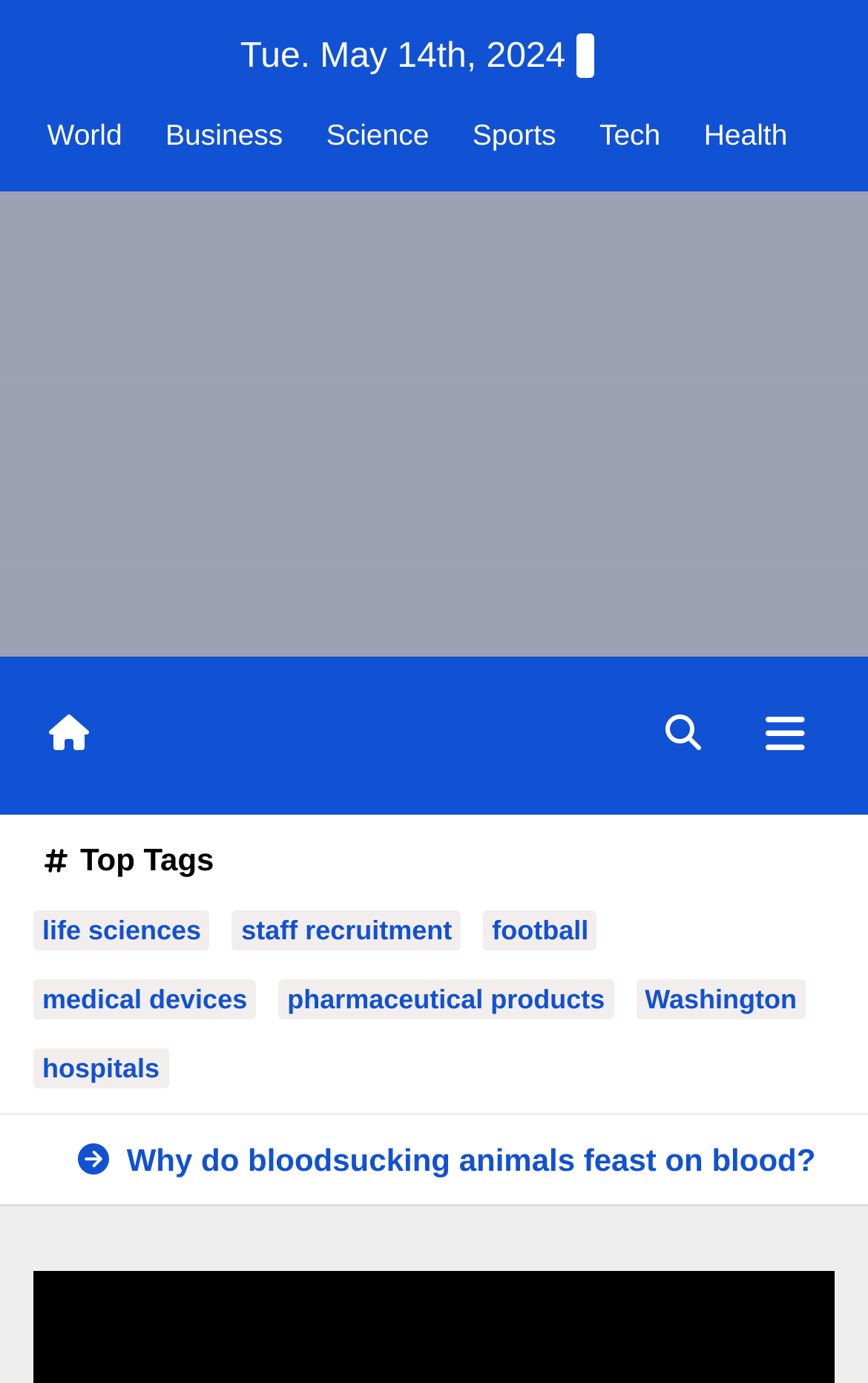Generate an in-depth caption that captures all aspects of the webpage.

The webpage is a science news portal that provides the latest updates from Dogo News and Science 37. At the top, there is a date display showing "Tue. May 14th, 2024". Below the date, there is a navigation menu with seven links: "World", "Business", "Science", "Sports", "Tech", and "Health", which are evenly spaced and aligned horizontally.

To the left of the navigation menu, there is a small icon represented by "\uf015". On the right side of the navigation menu, there are two buttons: a search icon represented by "\uf002" and a "Toggle navigation" button.

Below the navigation menu, there is a section labeled "Top Tags" with five links: "life sciences", "staff recruitment", "football", "medical devices", and "pharmaceutical products", which are arranged in two rows. The links are of varying lengths and are not aligned horizontally.

Further down, there is another section with five more links: "Washington", "hospitals", and a featured article titled "Why do bloodsucking animals feast on blood?", which takes up most of the width of the page. The links and the article title are not aligned horizontally, and their positions vary.